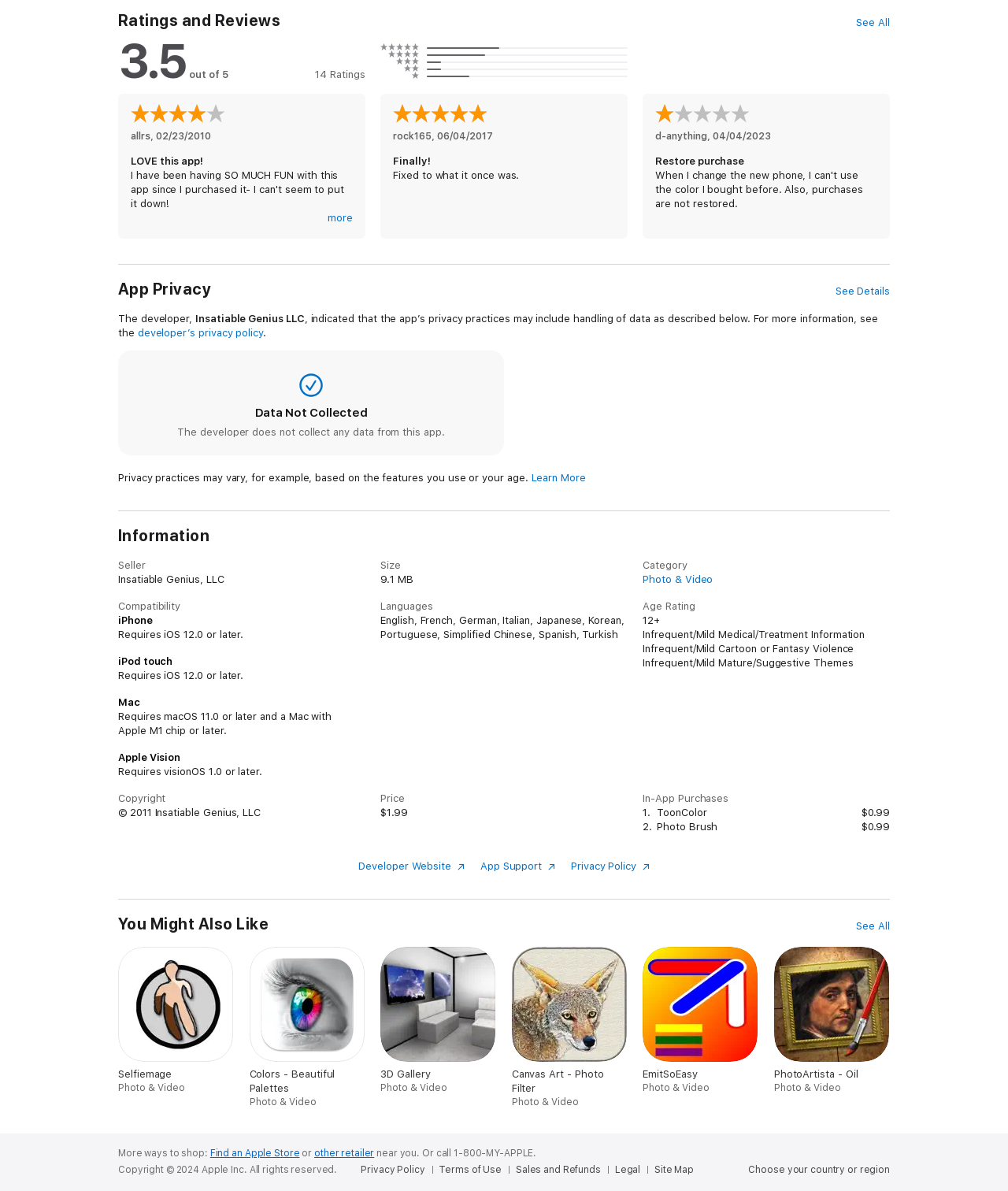Can you determine the bounding box coordinates of the area that needs to be clicked to fulfill the following instruction: "Learn more about data not collected"?

[0.527, 0.396, 0.581, 0.406]